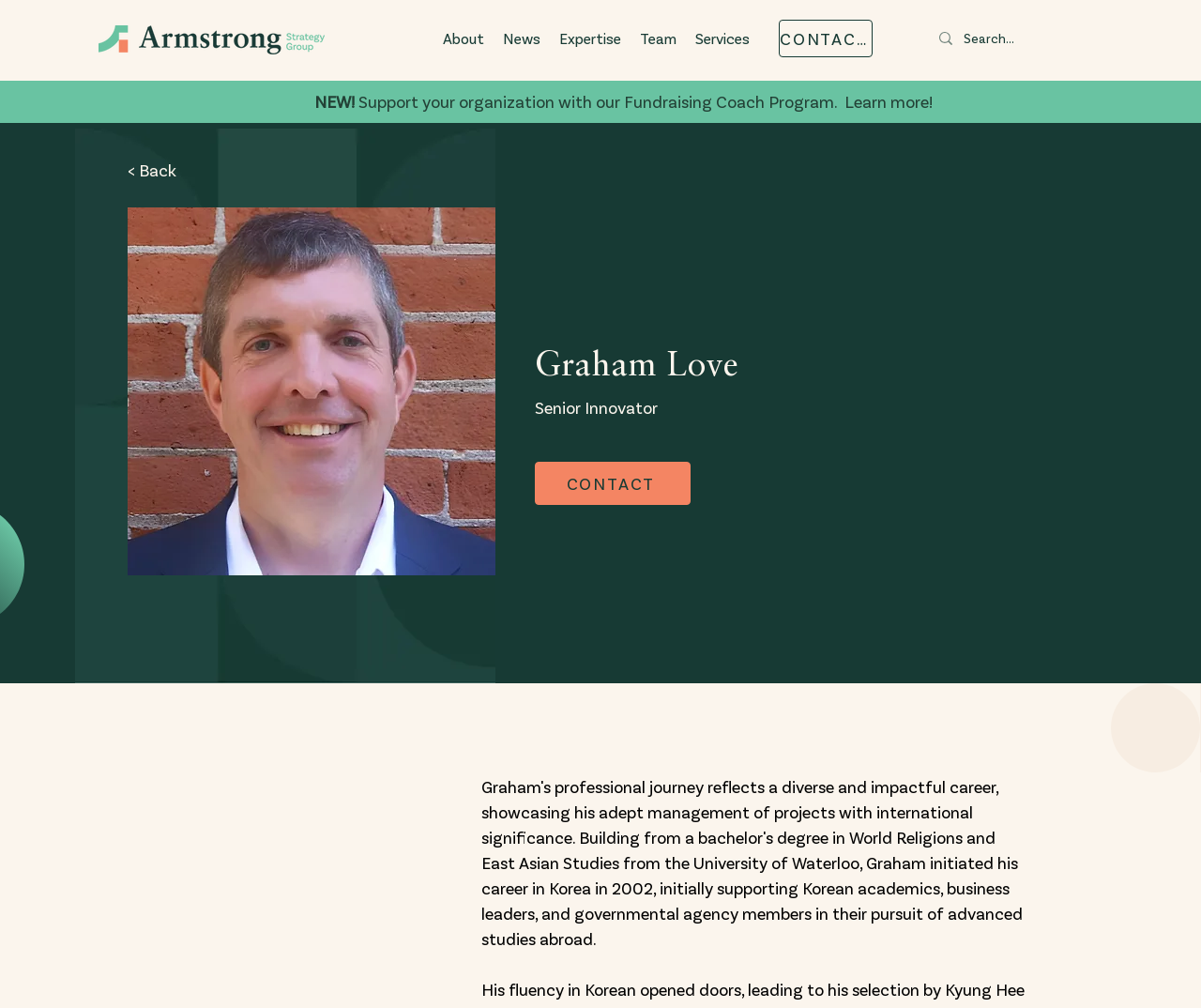Please find the bounding box coordinates of the clickable region needed to complete the following instruction: "Go to About page". The bounding box coordinates must consist of four float numbers between 0 and 1, i.e., [left, top, right, bottom].

[0.361, 0.024, 0.411, 0.052]